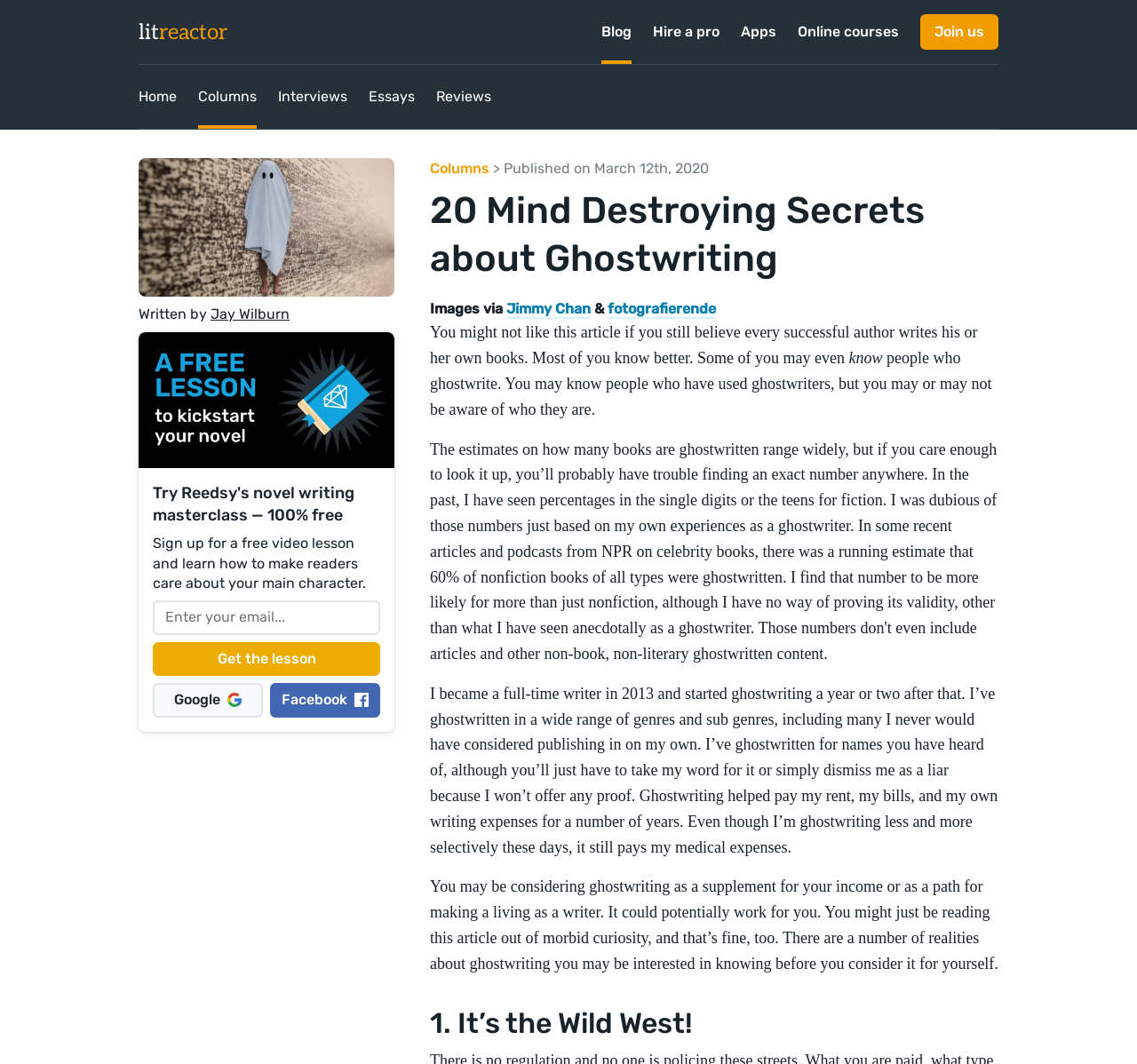Identify the bounding box coordinates for the region of the element that should be clicked to carry out the instruction: "Click the 'Join us' button". The bounding box coordinates should be four float numbers between 0 and 1, i.e., [left, top, right, bottom].

[0.809, 0.013, 0.878, 0.047]